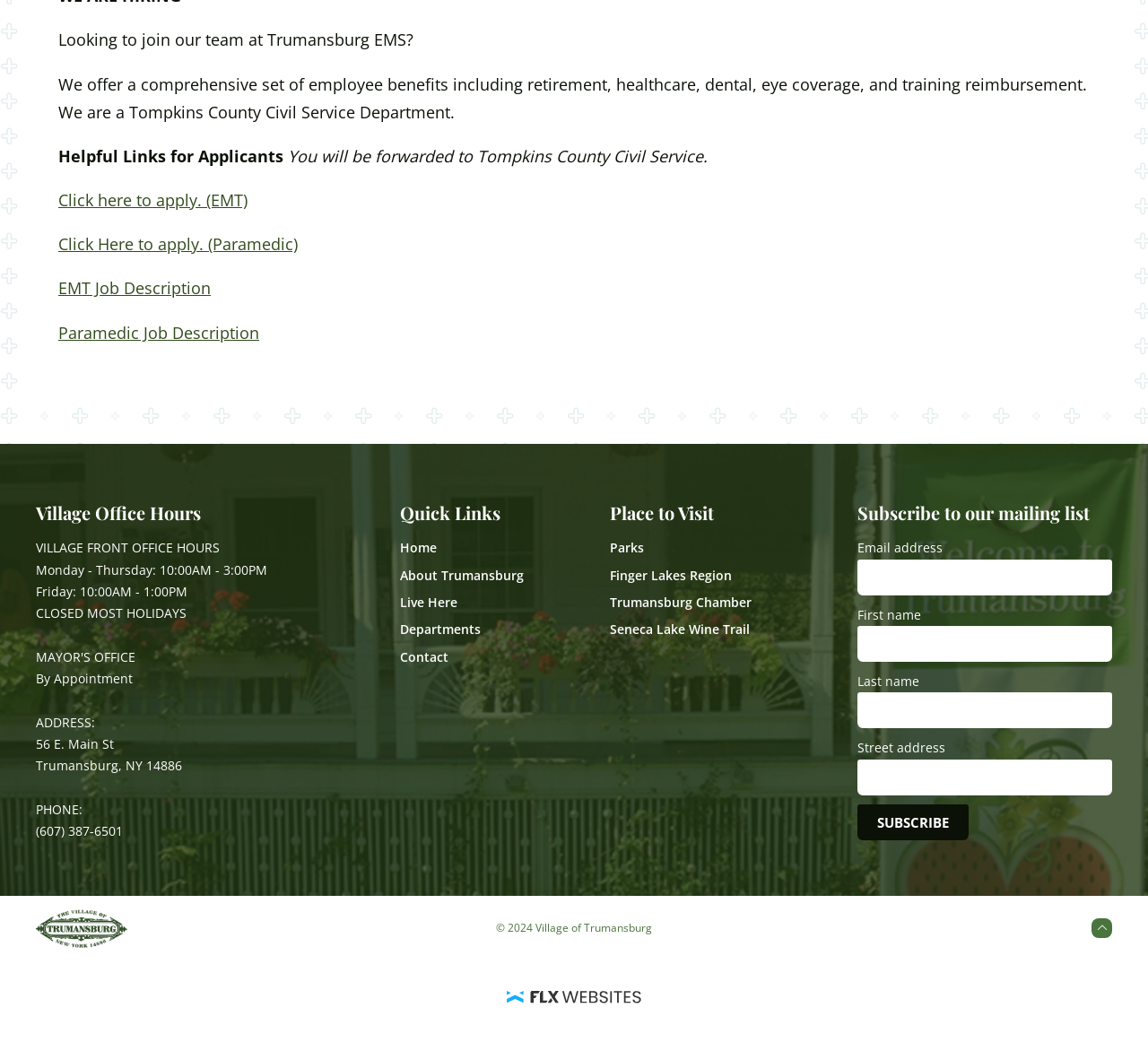Determine the bounding box coordinates of the section I need to click to execute the following instruction: "Visit the Village Office". Provide the coordinates as four float numbers between 0 and 1, i.e., [left, top, right, bottom].

[0.348, 0.513, 0.38, 0.529]